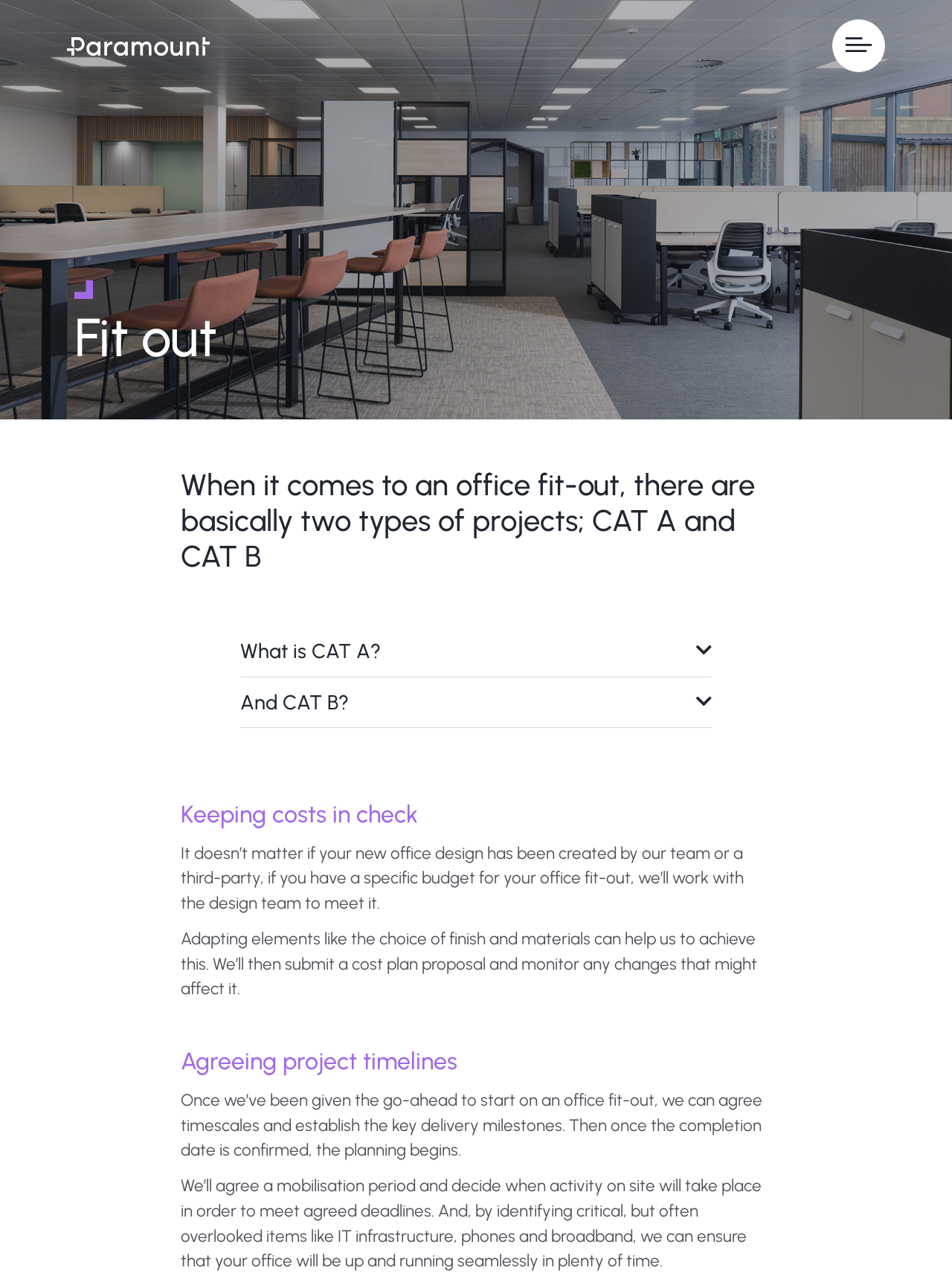Please determine the bounding box coordinates, formatted as (top-left x, top-left y, bottom-right x, bottom-right y), with all values as floating point numbers between 0 and 1. Identify the bounding box of the region described as: LinkedIn0

None